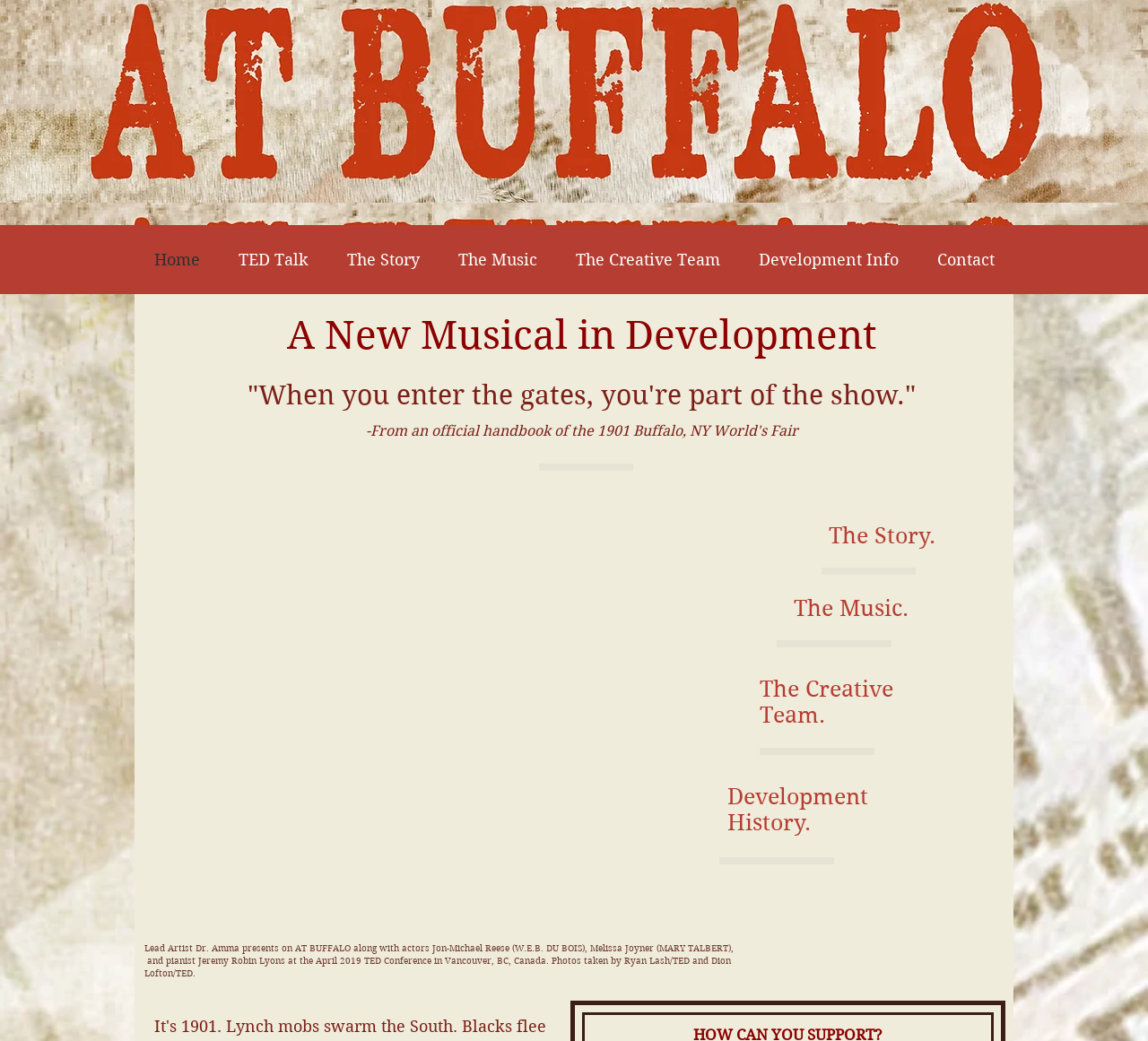Provide the bounding box coordinates of the HTML element this sentence describes: "The Creative Team".

[0.484, 0.216, 0.644, 0.283]